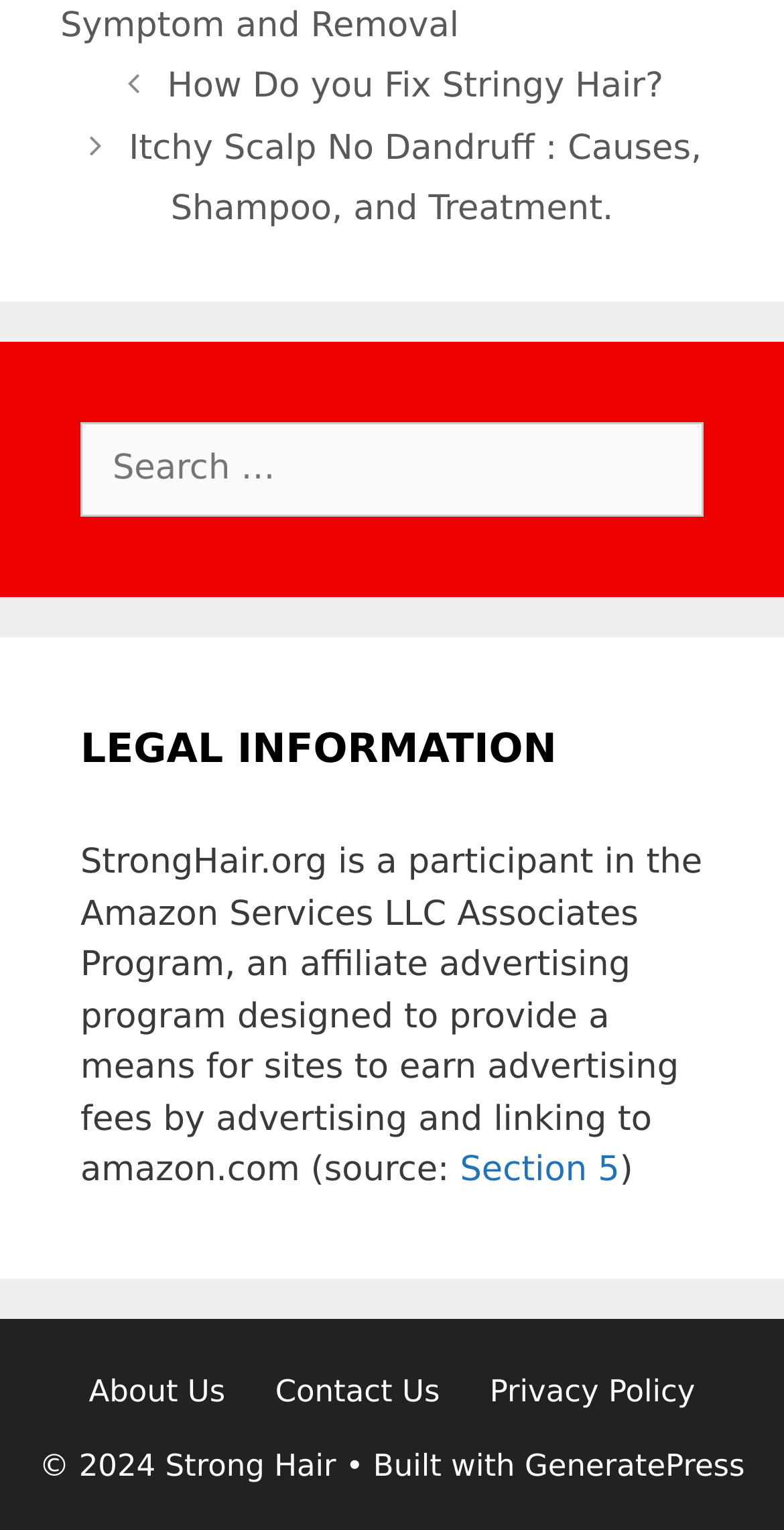Pinpoint the bounding box coordinates for the area that should be clicked to perform the following instruction: "Search for a topic".

[0.103, 0.276, 0.897, 0.338]